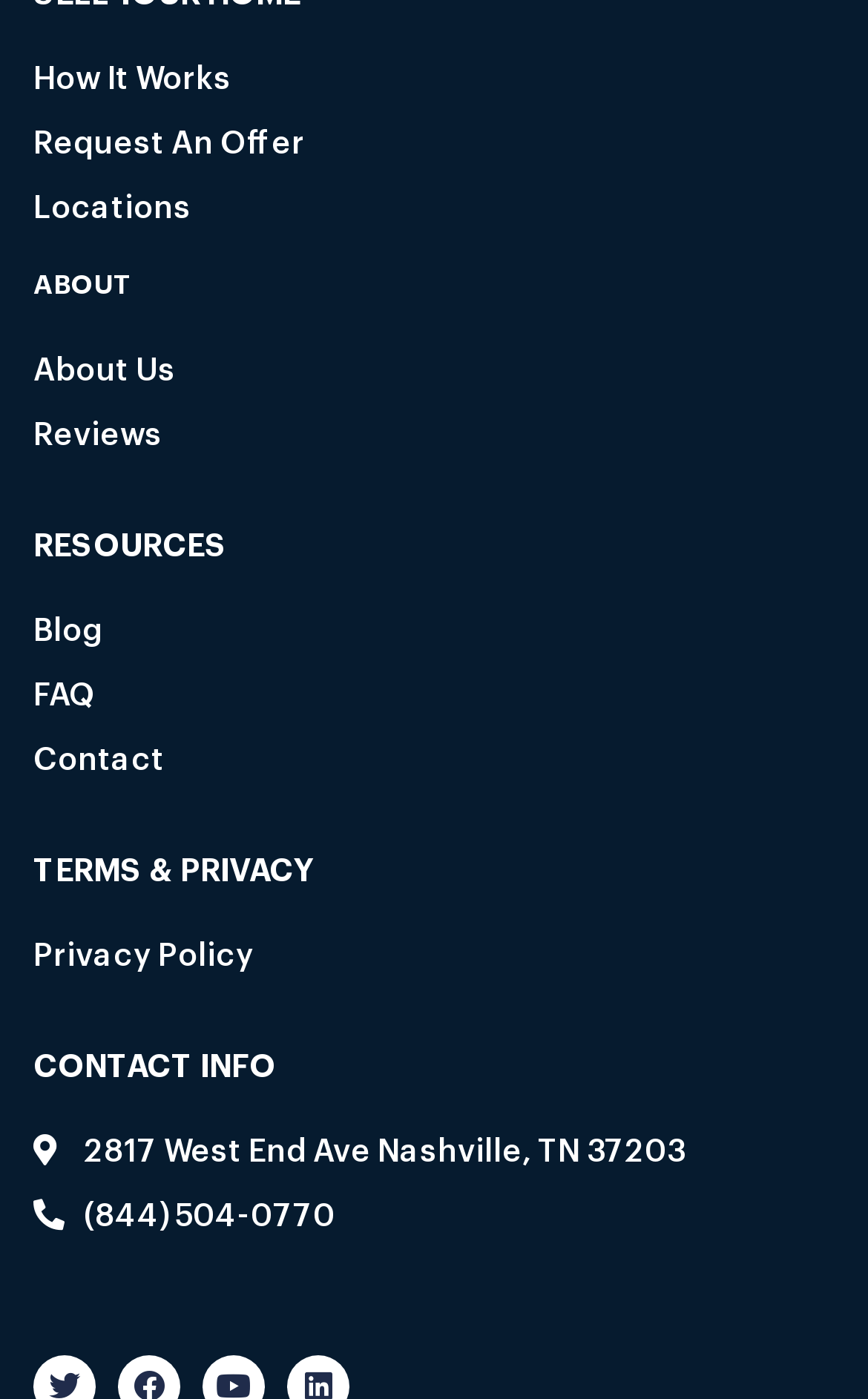Provide a brief response to the question below using a single word or phrase: 
How many headings are on the webpage?

4